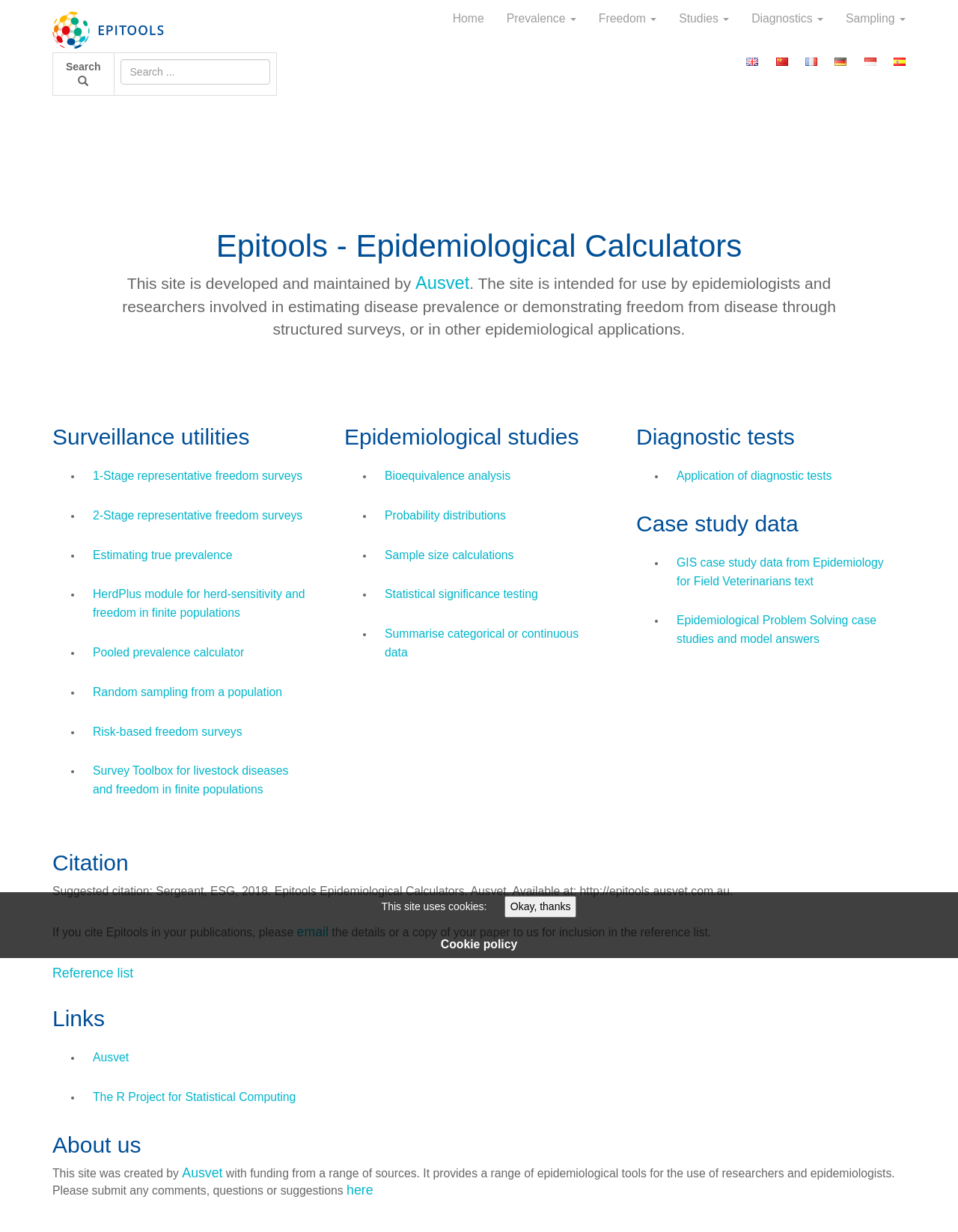Identify the headline of the webpage and generate its text content.

Epitools - Epidemiological Calculators